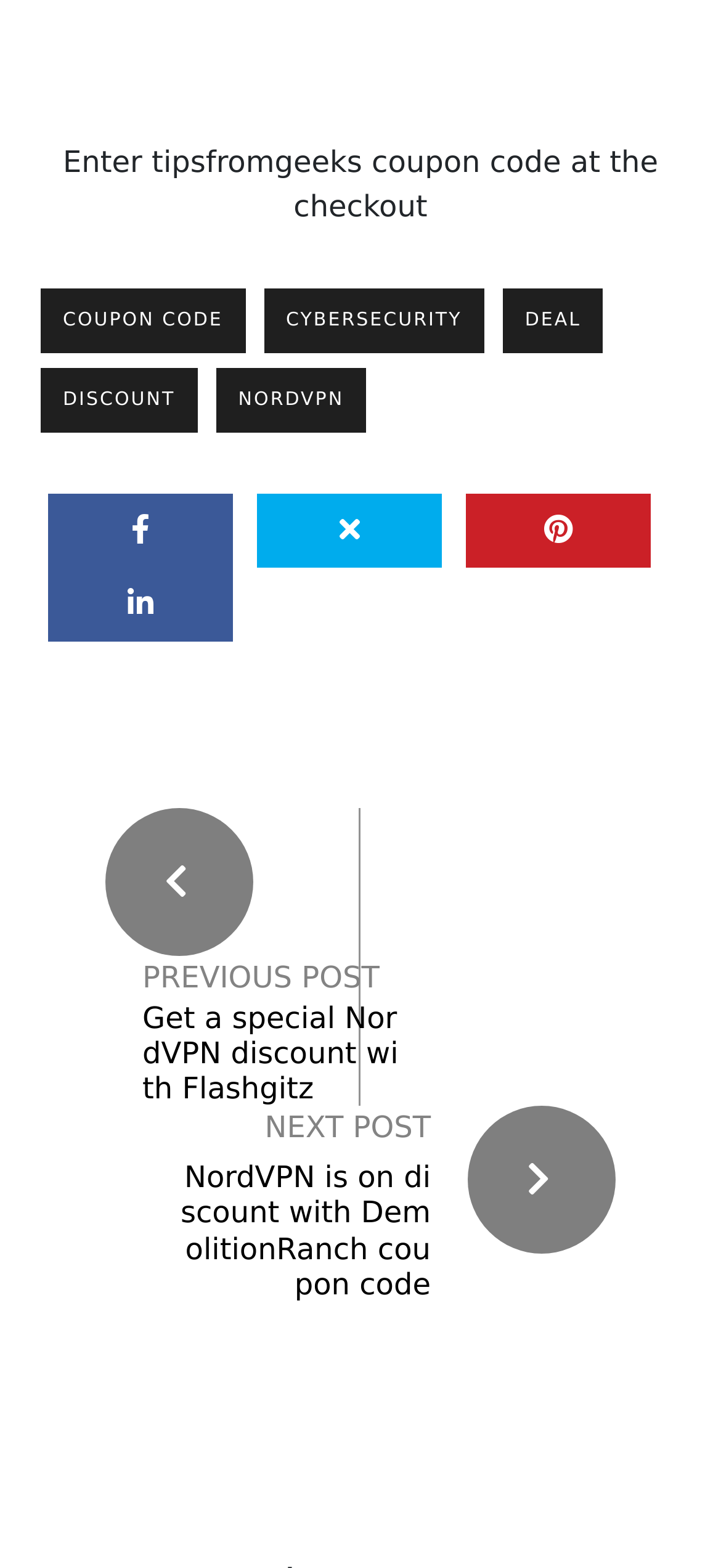Provide the bounding box coordinates of the HTML element described by the text: "deal". The coordinates should be in the format [left, top, right, bottom] with values between 0 and 1.

[0.697, 0.183, 0.837, 0.225]